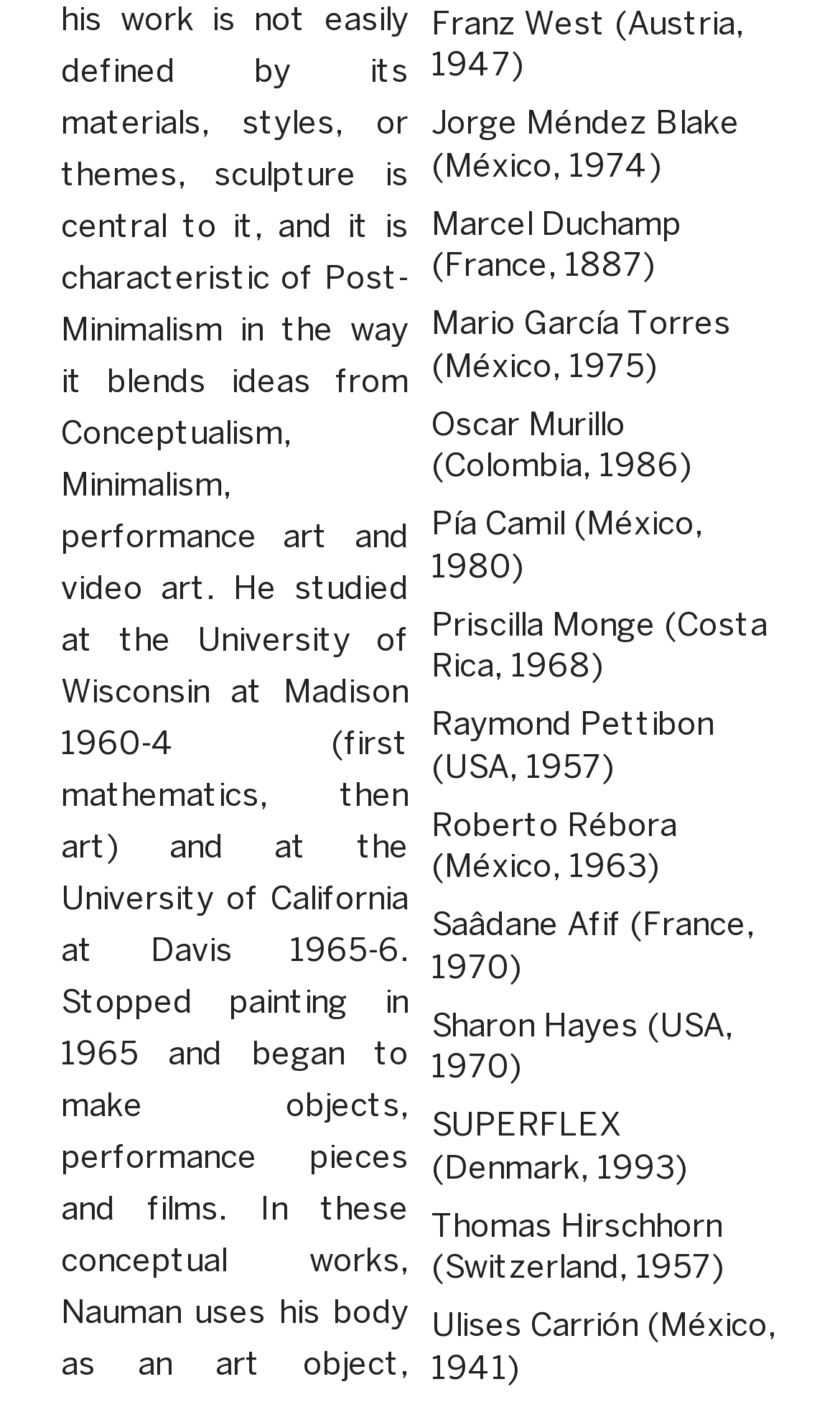Please identify the bounding box coordinates of the element that needs to be clicked to perform the following instruction: "Read about BodyWeight Training".

None